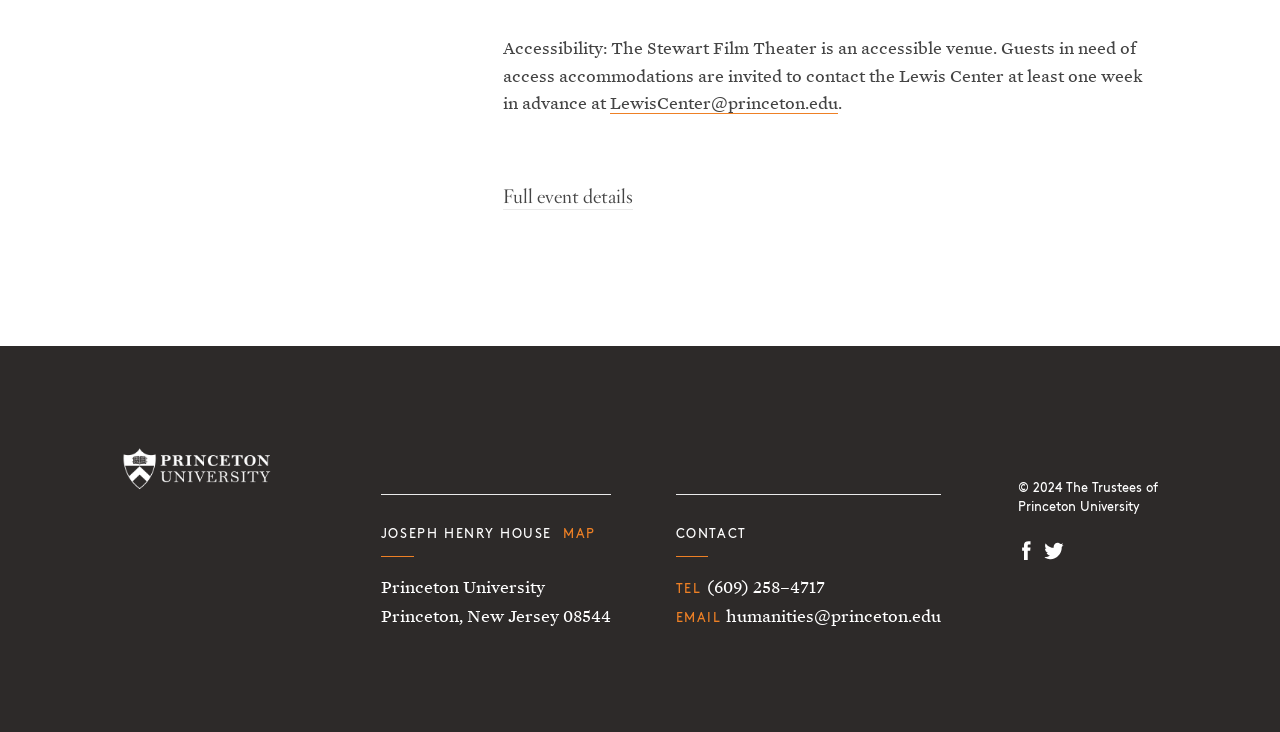Bounding box coordinates must be specified in the format (top-left x, top-left y, bottom-right x, bottom-right y). All values should be floating point numbers between 0 and 1. What are the bounding box coordinates of the UI element described as: LewisCenter@princeton.edu

[0.477, 0.128, 0.655, 0.155]